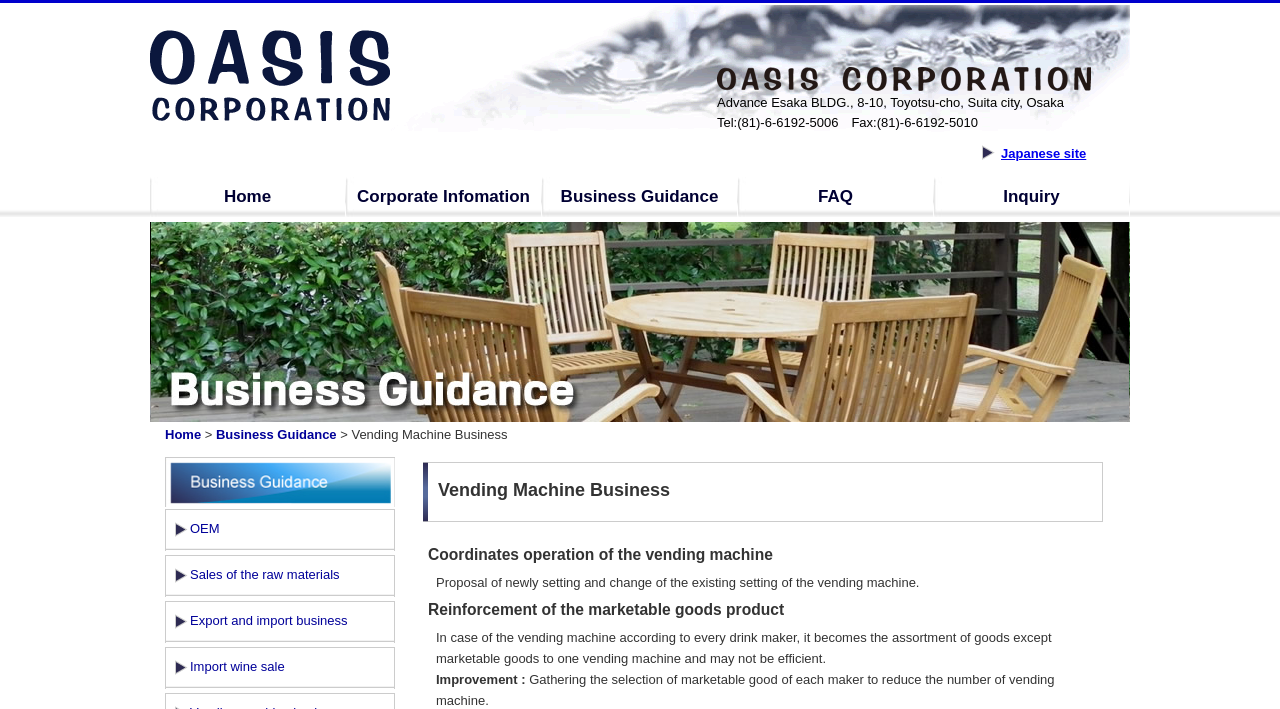Please specify the bounding box coordinates of the clickable region necessary for completing the following instruction: "Access the 'Japanese site'". The coordinates must consist of four float numbers between 0 and 1, i.e., [left, top, right, bottom].

[0.782, 0.206, 0.849, 0.227]